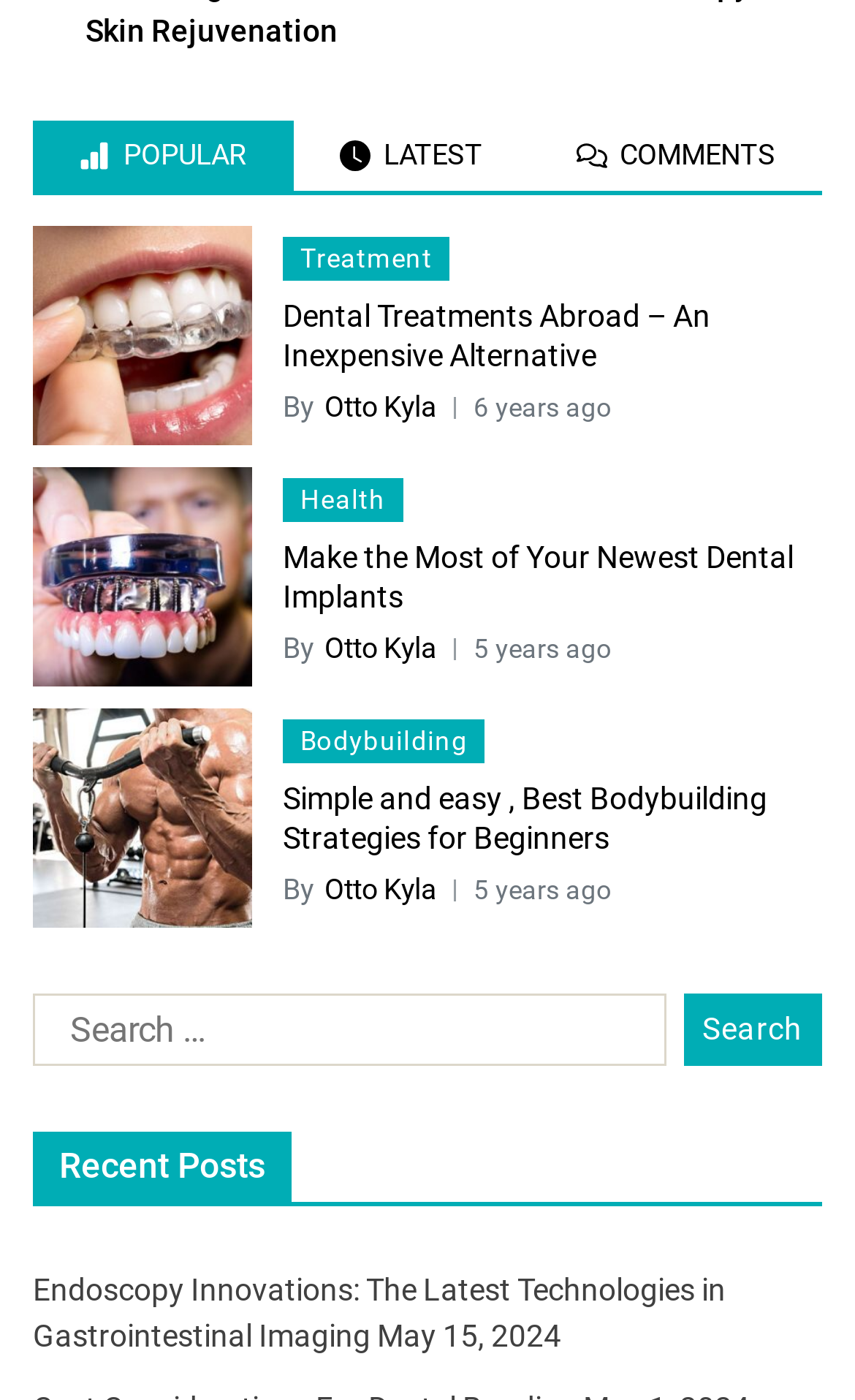Please provide the bounding box coordinates for the element that needs to be clicked to perform the following instruction: "Click on the category 'Bodybuilding'". The coordinates should be given as four float numbers between 0 and 1, i.e., [left, top, right, bottom].

[0.331, 0.514, 0.567, 0.545]